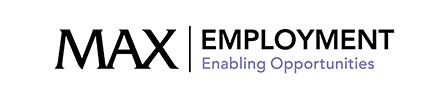Craft a thorough explanation of what is depicted in the image.

The image showcases the logo for MAX EMPLOYMENT, a prominent organization dedicated to enabling employment opportunities for individuals. The logo features the stylized word "MAX" prominently displayed, followed by a vertical bar, with the word "EMPLOYMENT" in bold letters, emphasizing its core mission. Below the main text, the tagline "Enabling Opportunities" is presented in a lighter shade, underscoring the organization's commitment to supporting job seekers and fostering inclusivity in the workforce. This visual representation reflects MAX EMPLOYMENT's focus on providing resources and support for individuals seeking to enhance their career prospects.